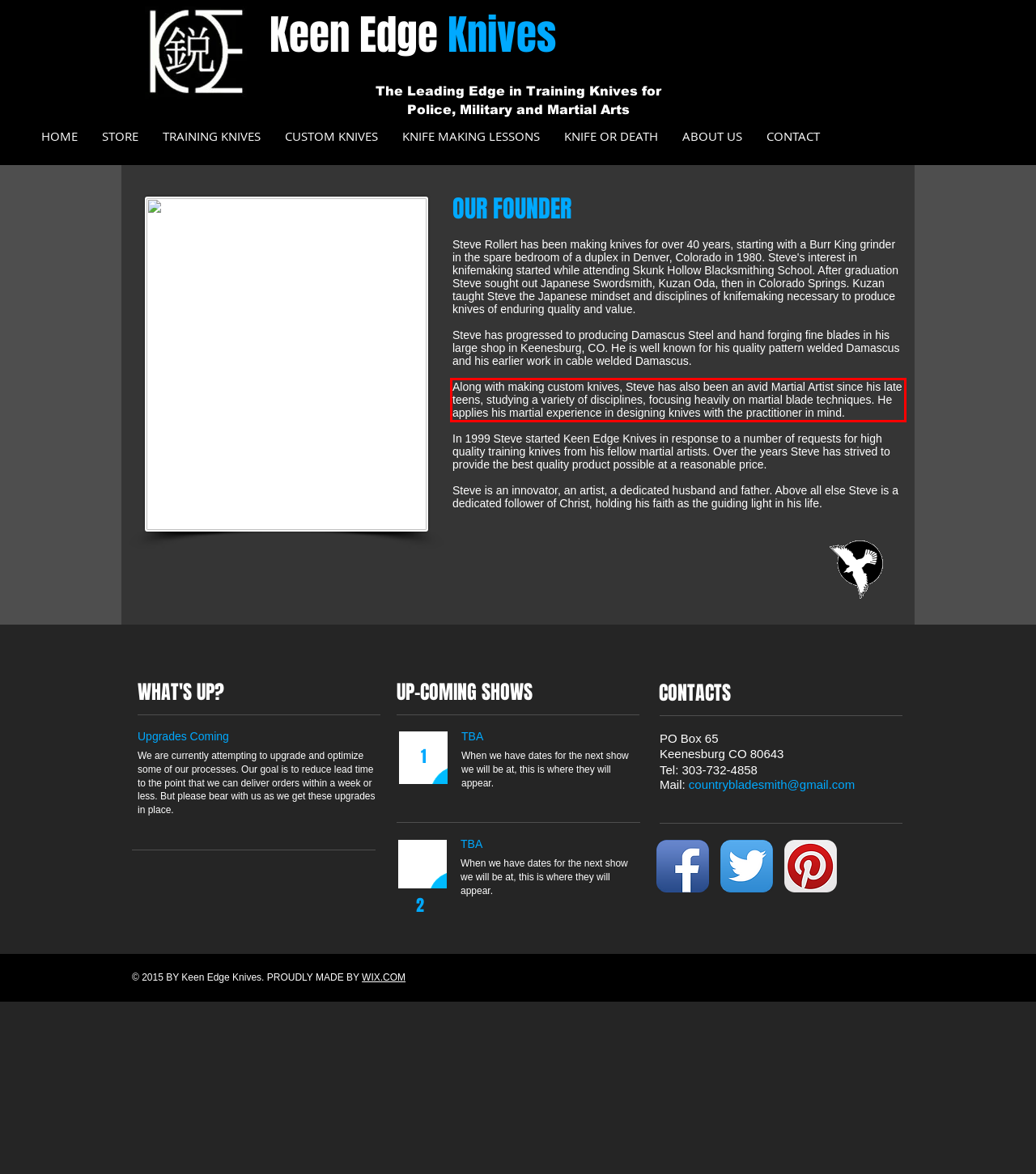Given a webpage screenshot, locate the red bounding box and extract the text content found inside it.

Along with making custom knives, Steve has also been an avid Martial Artist since his late teens, studying a variety of disciplines, focusing heavily on martial blade techniques. He applies his martial experience in designing knives with the practitioner in mind.